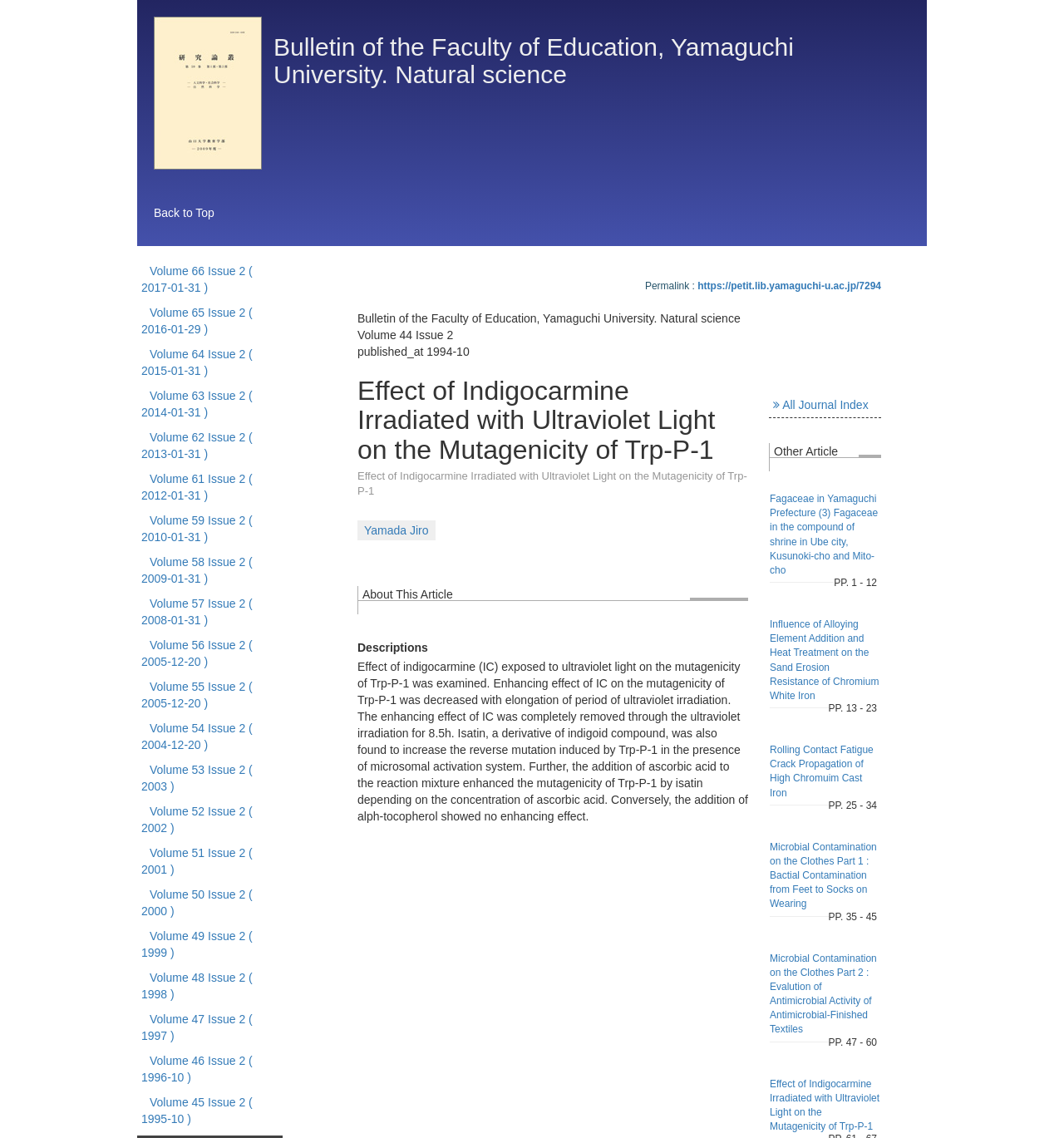What is the name of the faculty?
Please provide a single word or phrase as your answer based on the screenshot.

Faculty of Education